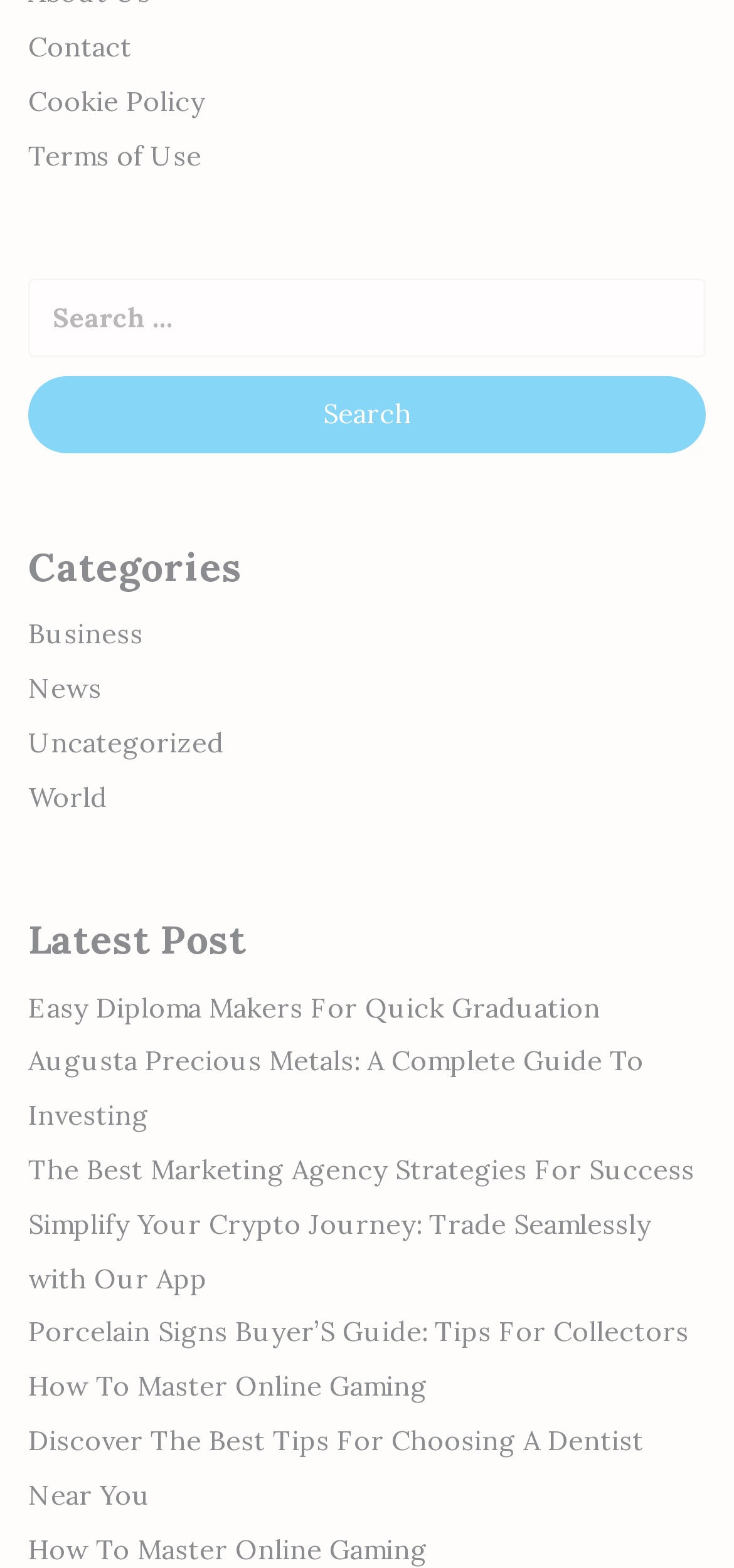Please locate the clickable area by providing the bounding box coordinates to follow this instruction: "search for something".

[0.038, 0.177, 0.962, 0.289]